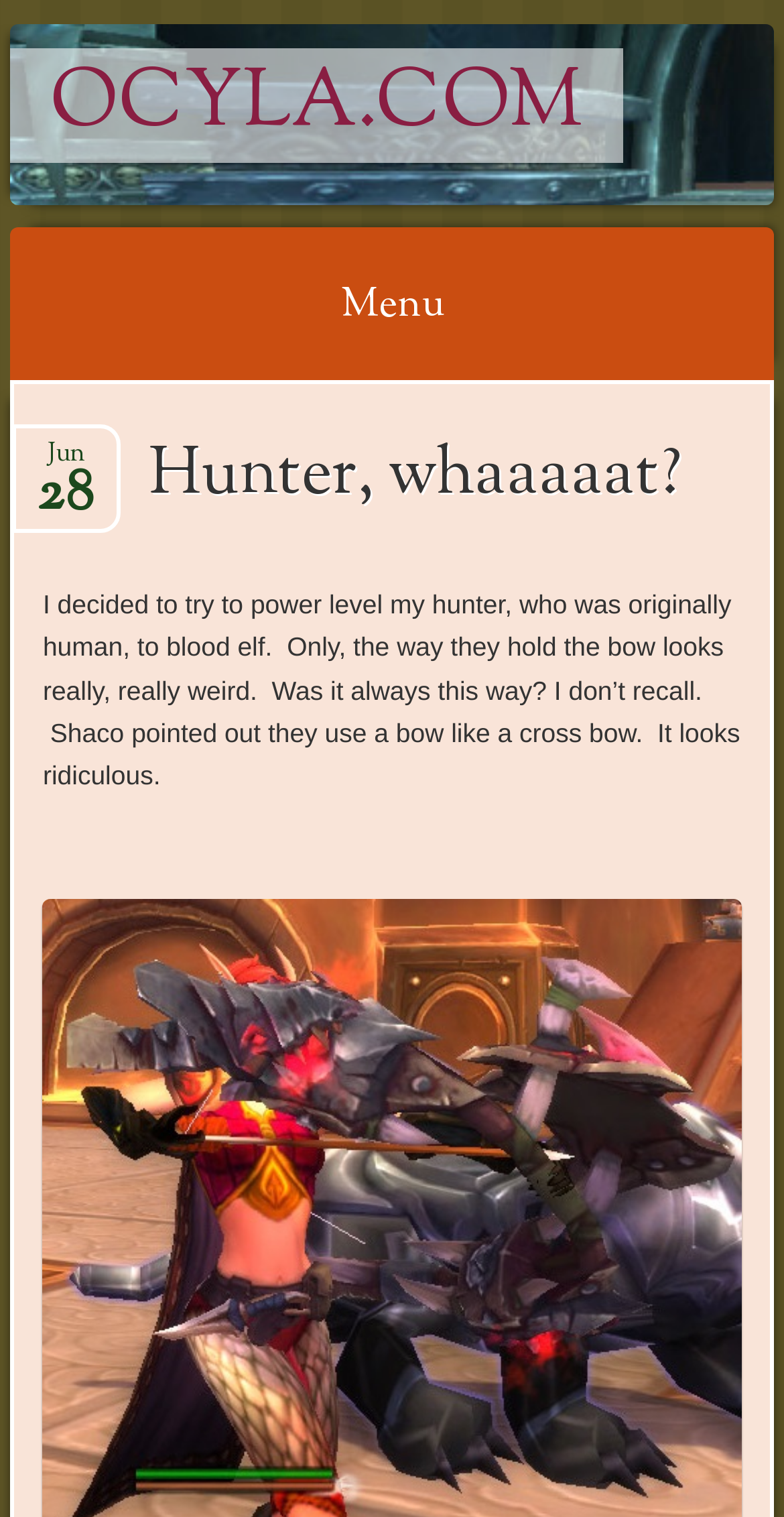Give a one-word or short-phrase answer to the following question: 
What is the name of the website?

ocyla.com